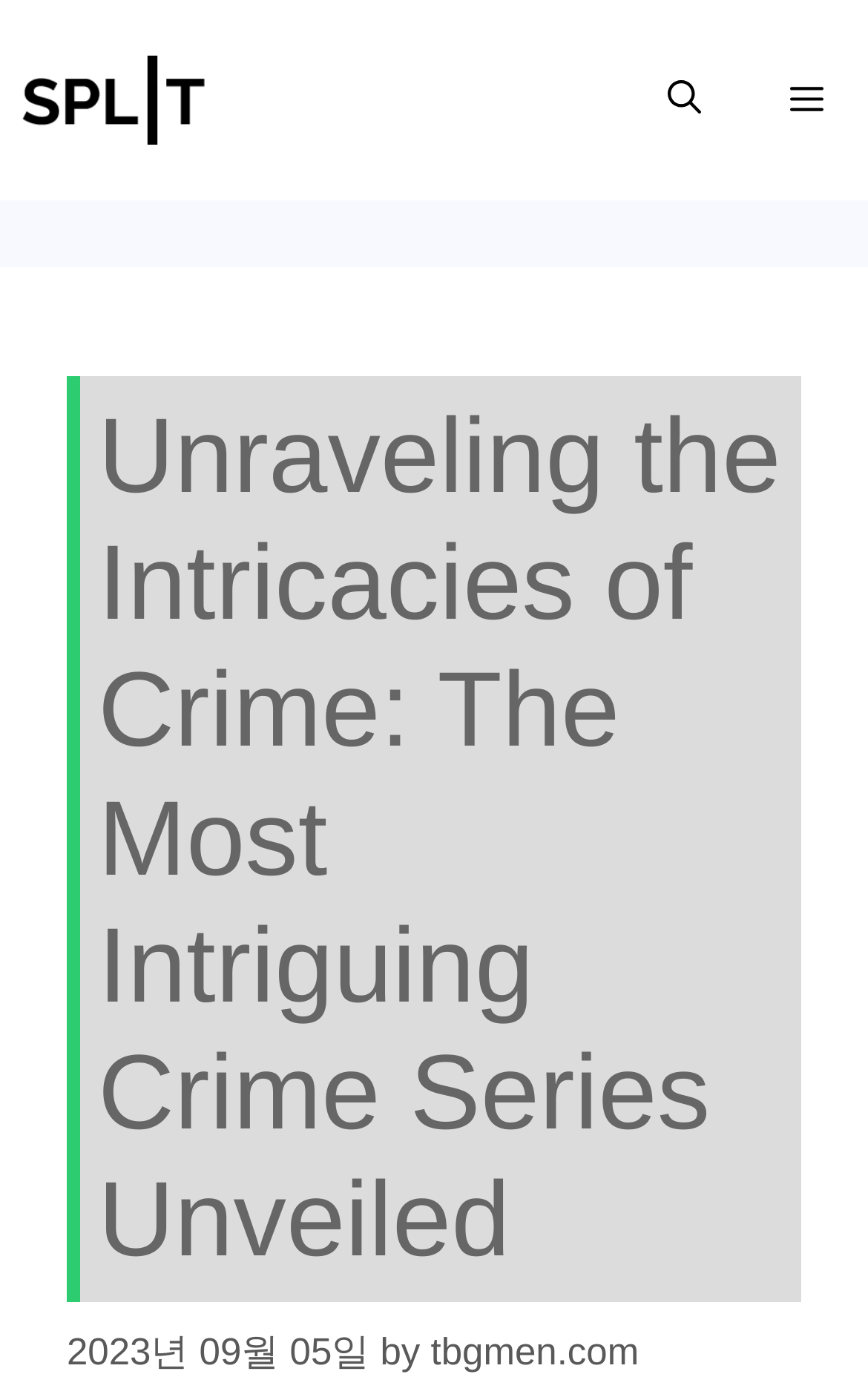When was the article published?
Refer to the image and offer an in-depth and detailed answer to the question.

I found the answer by looking at the time element with the text '2023년 09월 05일' at the bottom of the webpage, which is likely to be the publication date of the article.